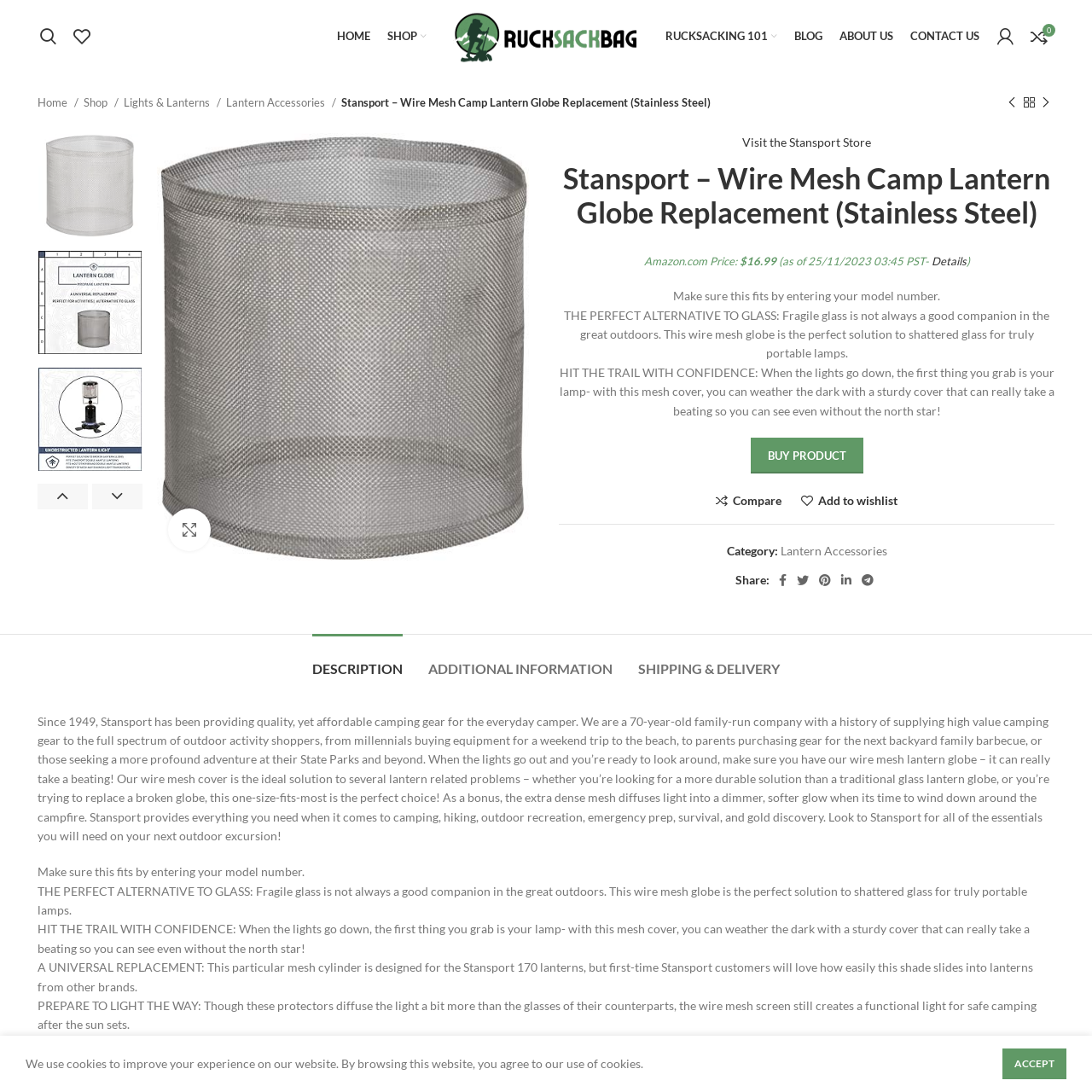What is the purpose of the mesh structure?  
Analyze the image surrounded by the red box and deliver a detailed answer based on the visual elements depicted in the image.

The mesh structure of the lantern globe allows for even light diffusion, which creates a softer glow suitable for outdoor activities, as mentioned in the caption. This suggests that the mesh structure is designed to distribute light evenly and provide a comfortable lighting experience.